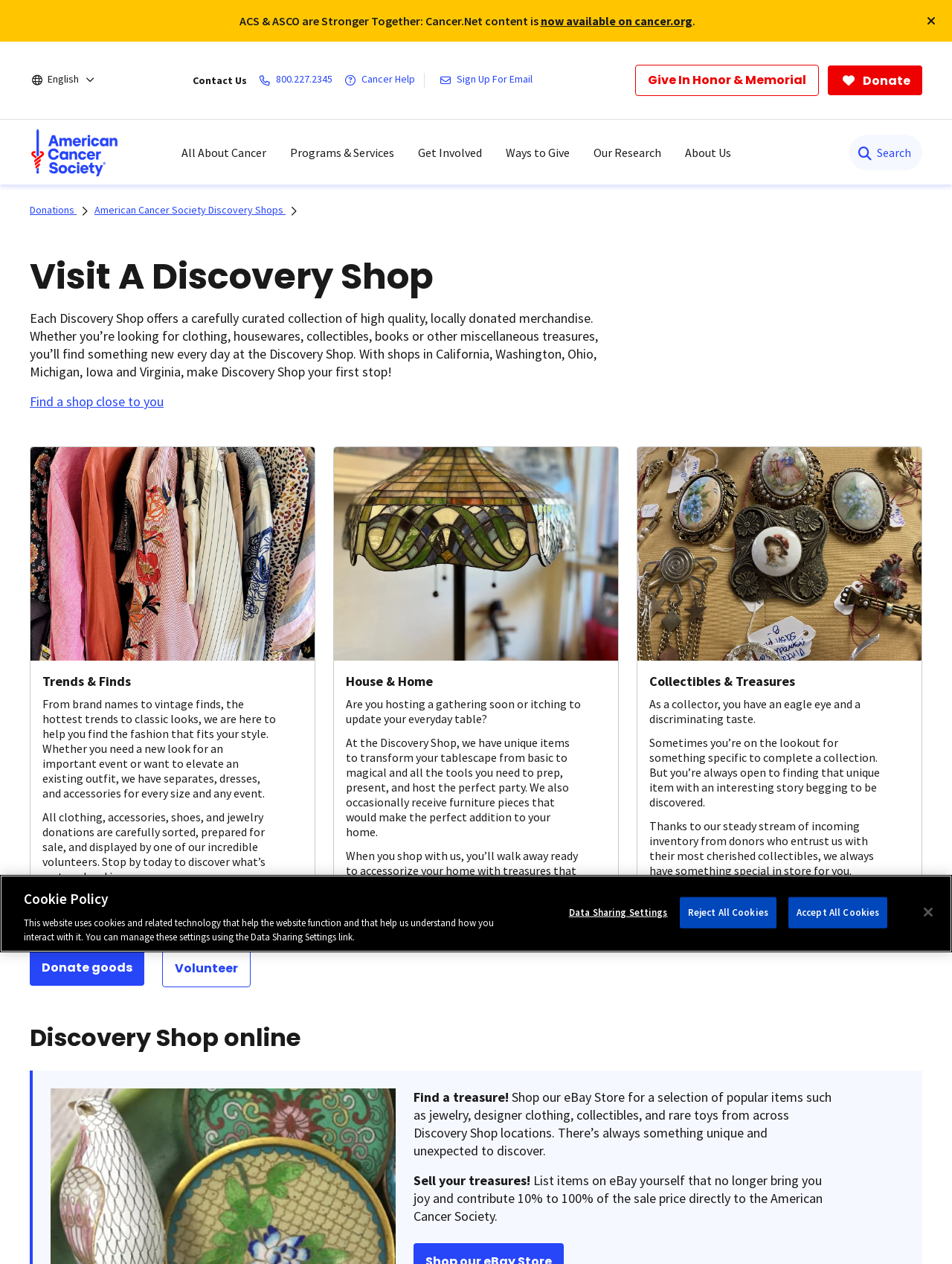Look at the image and give a detailed response to the following question: How can I find a Discovery Shop near me?

On the webpage, there is a link that says 'Find a shop close to you', which suggests that clicking on this link will allow users to find a Discovery Shop near their location.